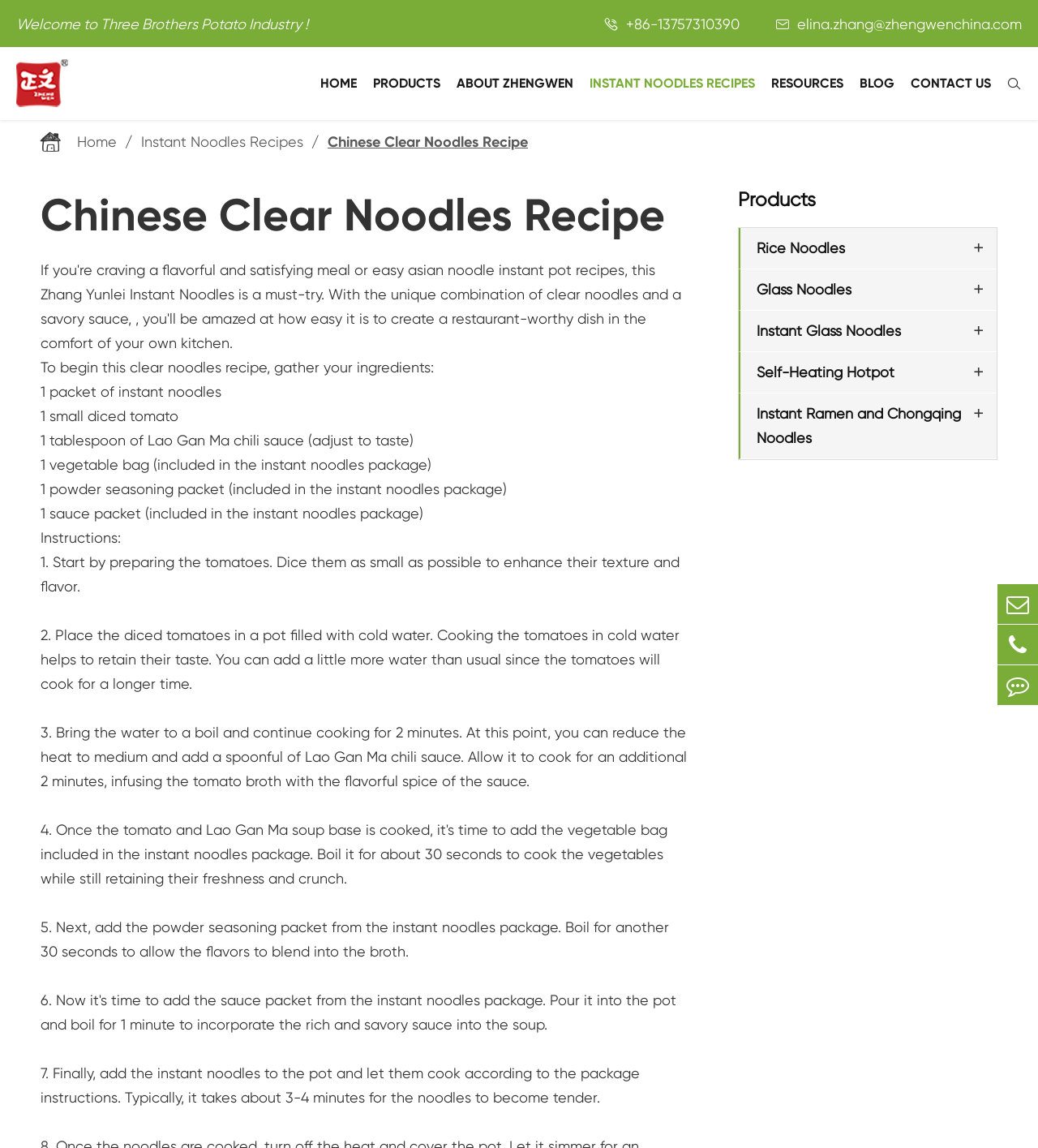Please specify the bounding box coordinates of the region to click in order to perform the following instruction: "Read the 'Chinese Clear Noodles Recipe'".

[0.039, 0.164, 0.664, 0.211]